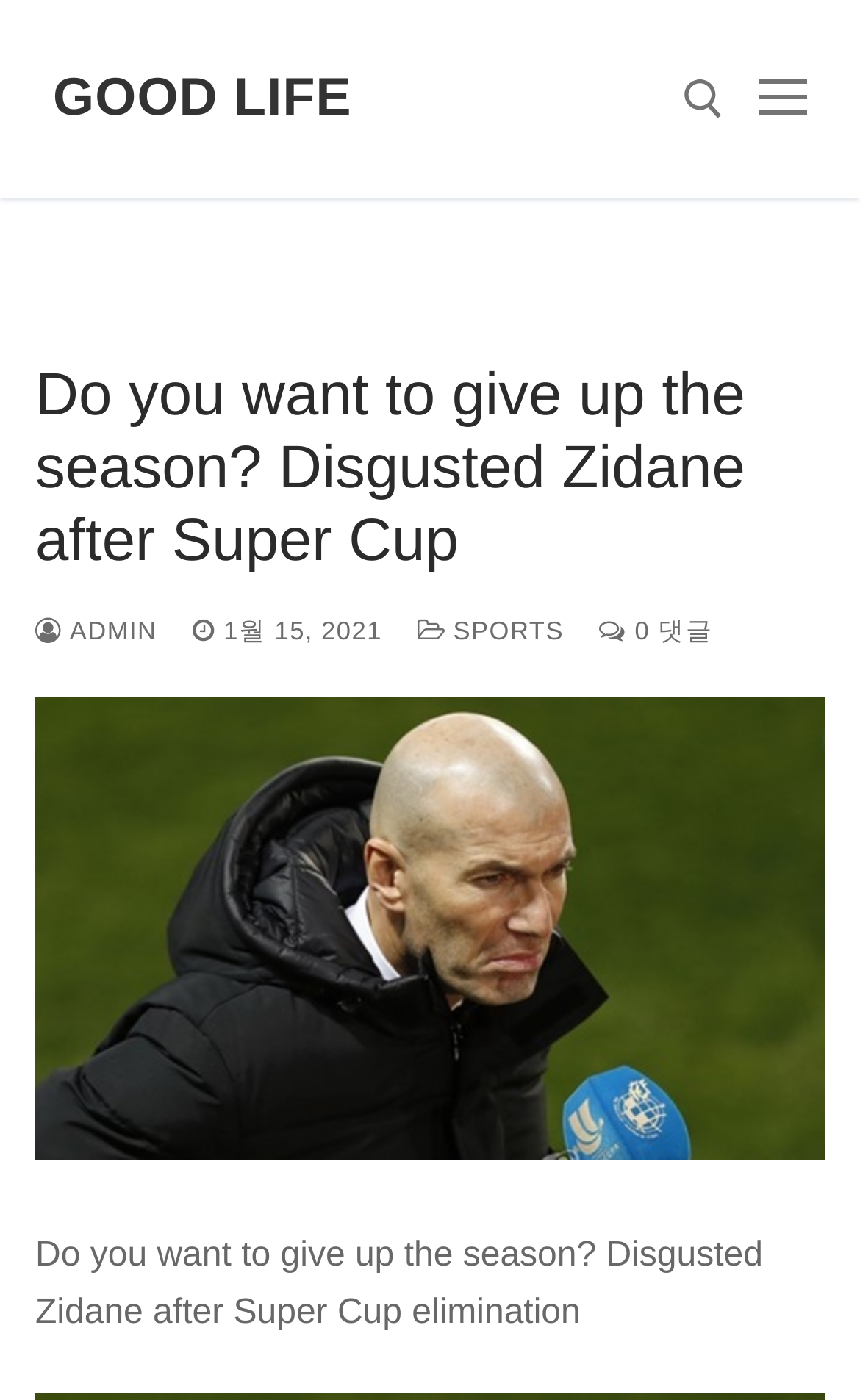What is the category of the article?
Give a single word or phrase answer based on the content of the image.

SPORTS